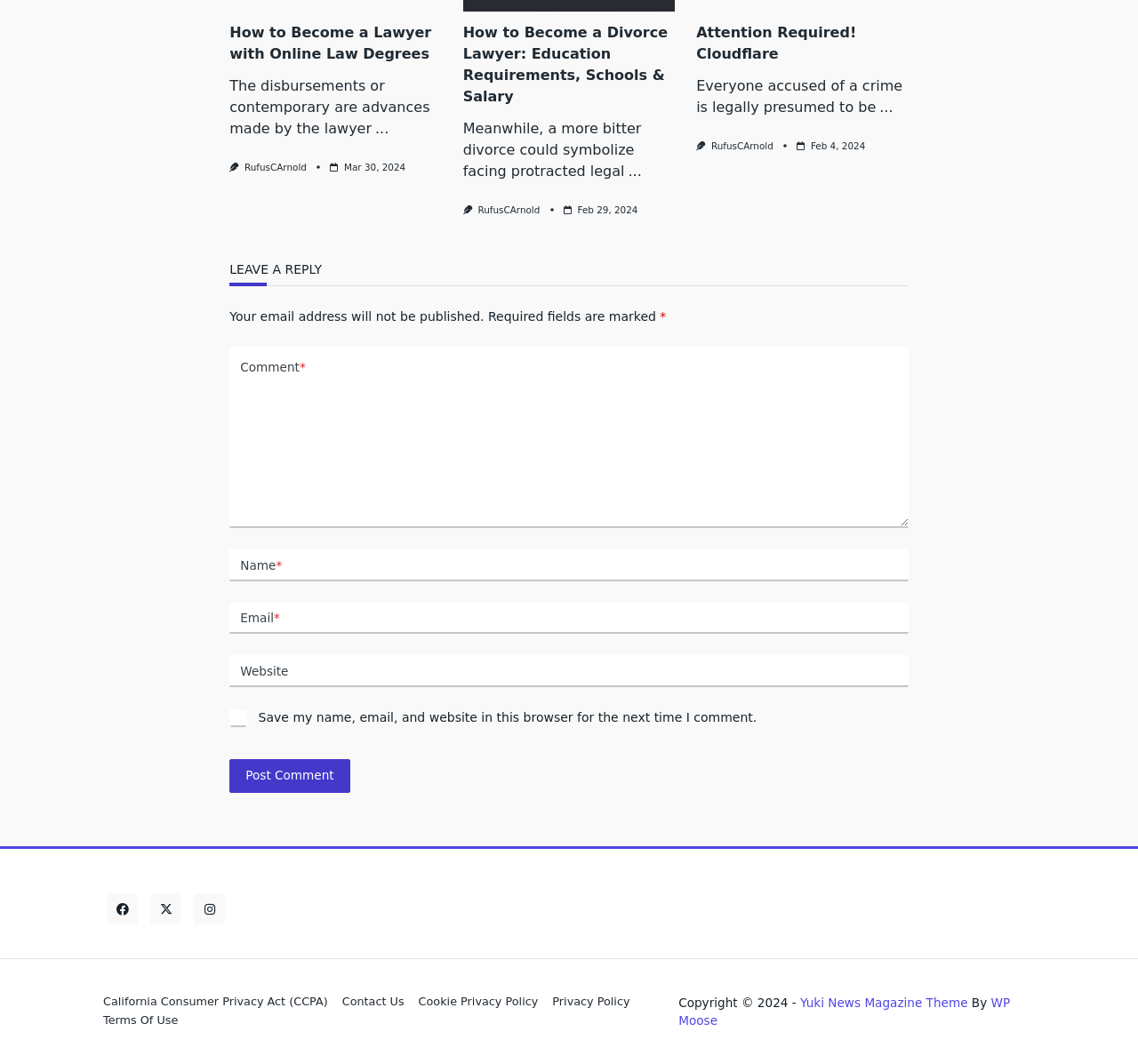Consider the image and give a detailed and elaborate answer to the question: 
What is the purpose of the textbox labeled 'Email'?

The textbox is labeled 'Email' and has a required attribute, suggesting that it is used to input the user's email address.